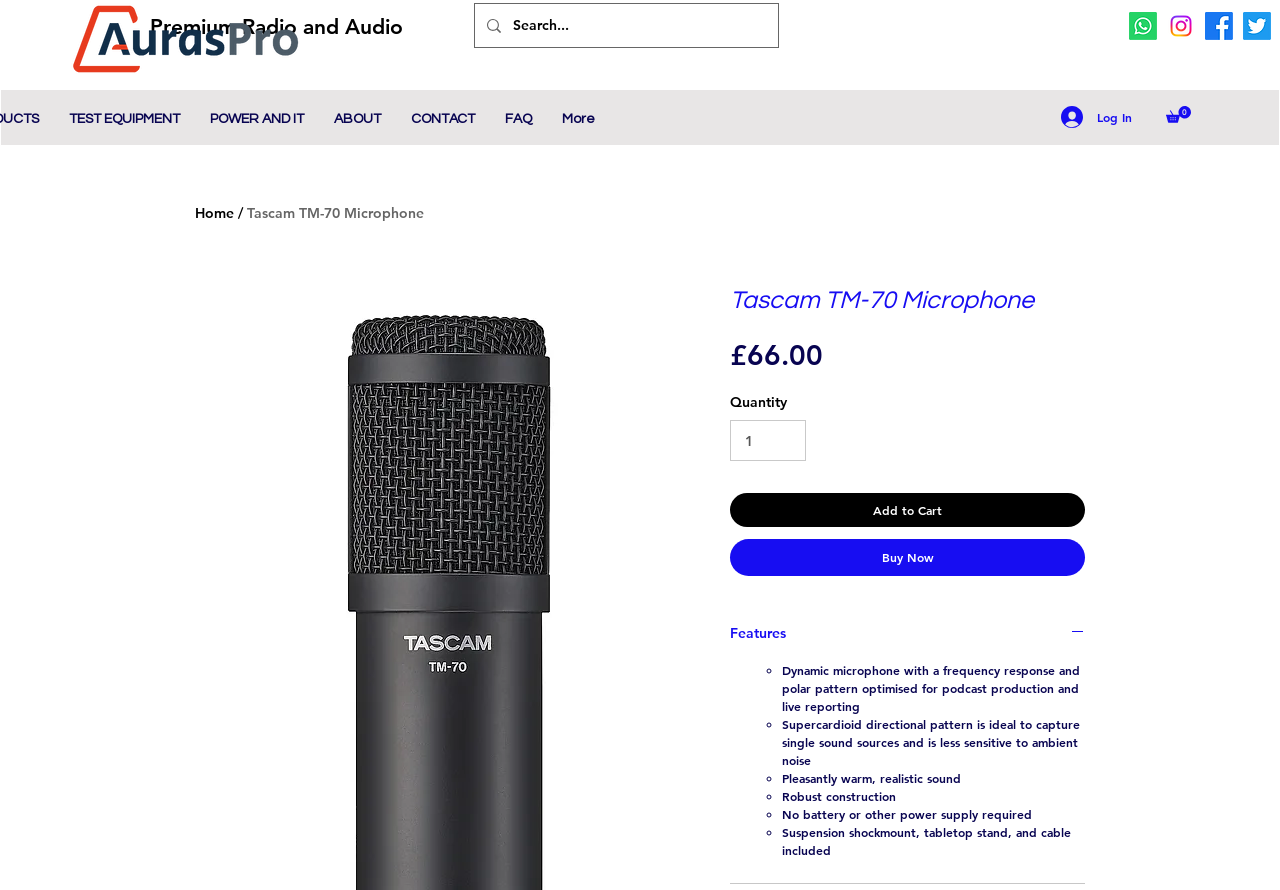What is the polar pattern of the Tascam TM-70 Microphone?
Please look at the screenshot and answer in one word or a short phrase.

Supercardioid